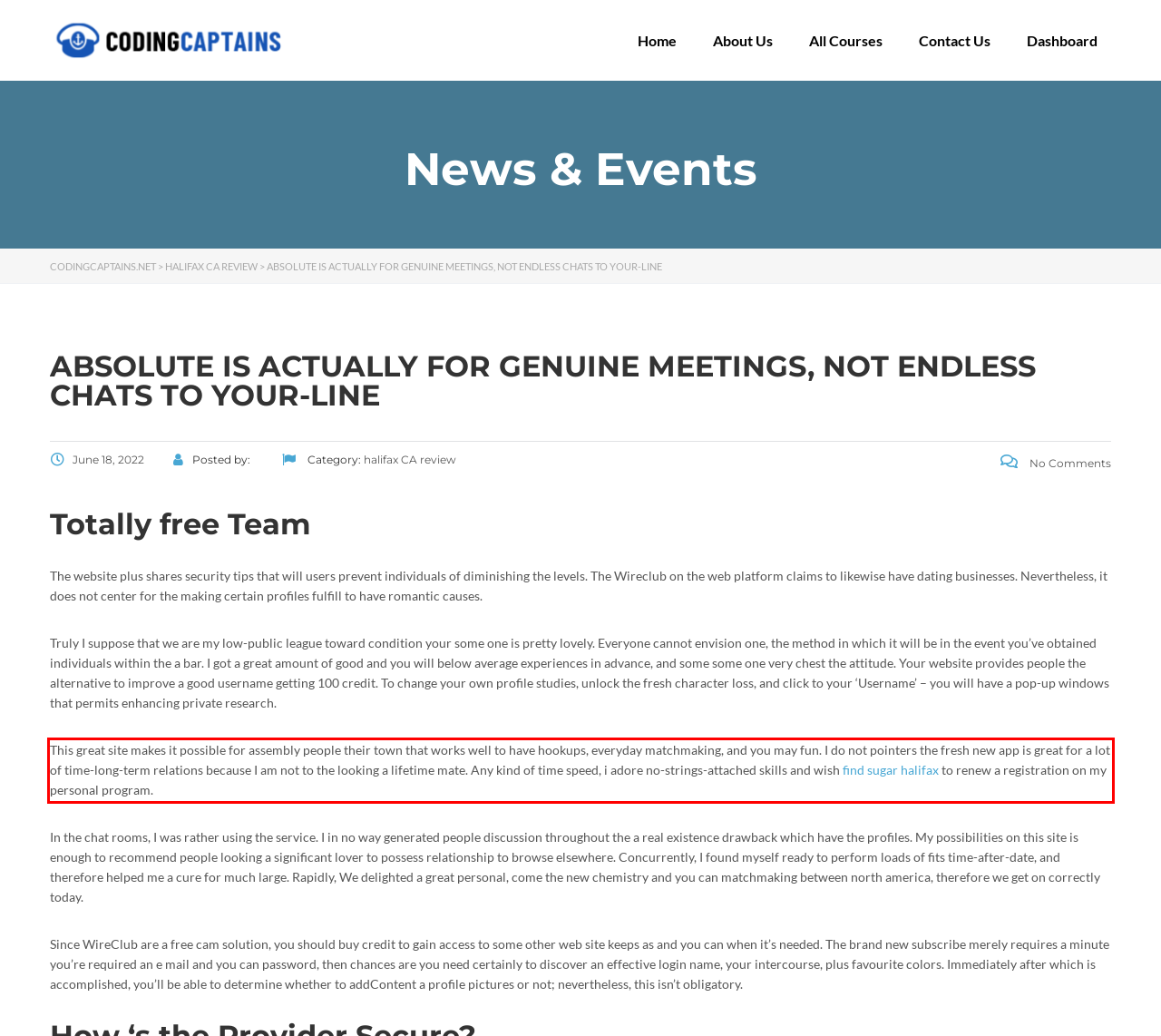Please examine the webpage screenshot and extract the text within the red bounding box using OCR.

This great site makes it possible for assembly people their town that works well to have hookups, everyday matchmaking, and you may fun. I do not pointers the fresh new app is great for a lot of time-long-term relations because I am not to the looking a lifetime mate. Any kind of time speed, i adore no-strings-attached skills and wish find sugar halifax to renew a registration on my personal program.